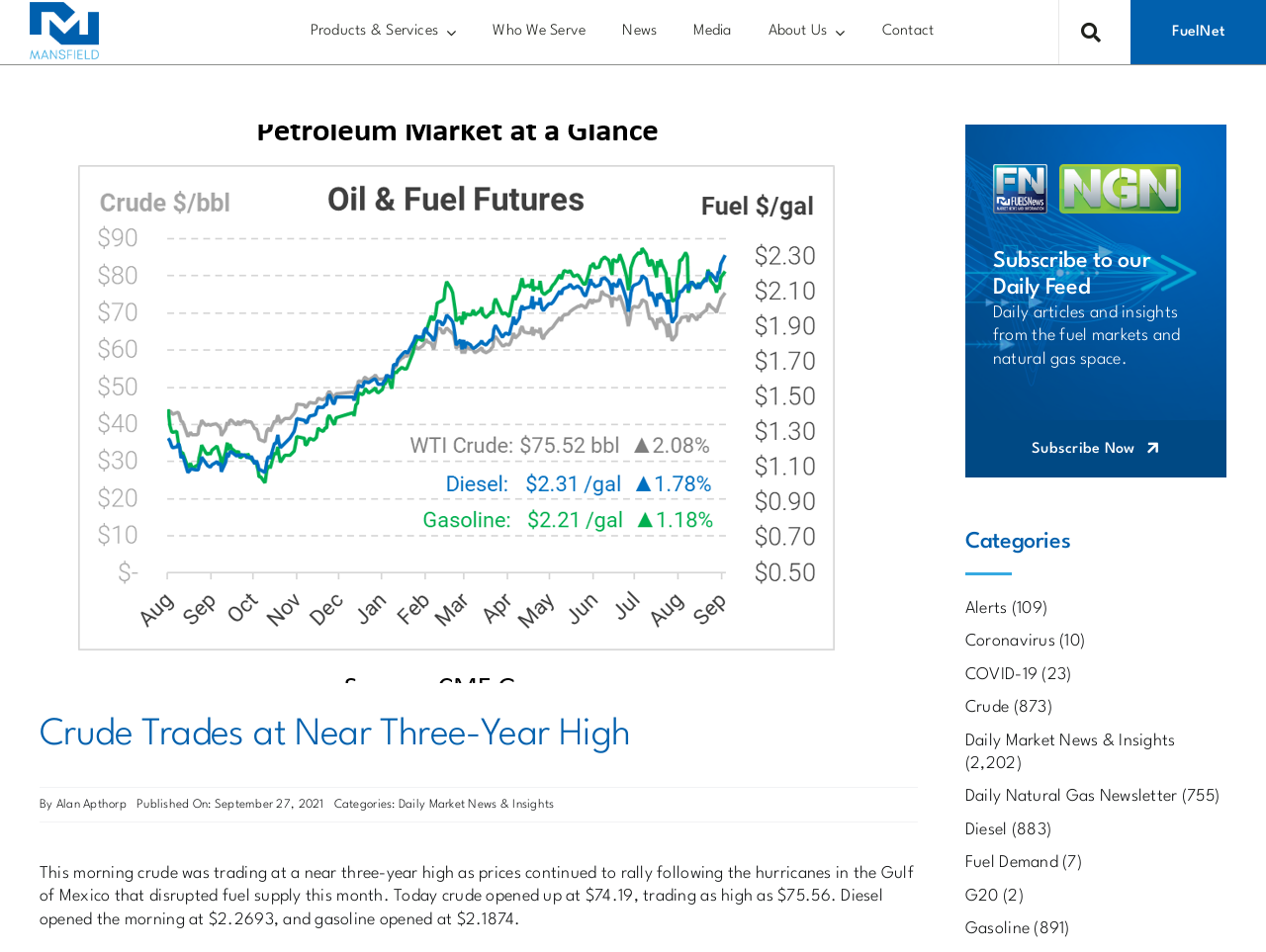Identify the main title of the webpage and generate its text content.

Crude Trades at Near Three-Year High